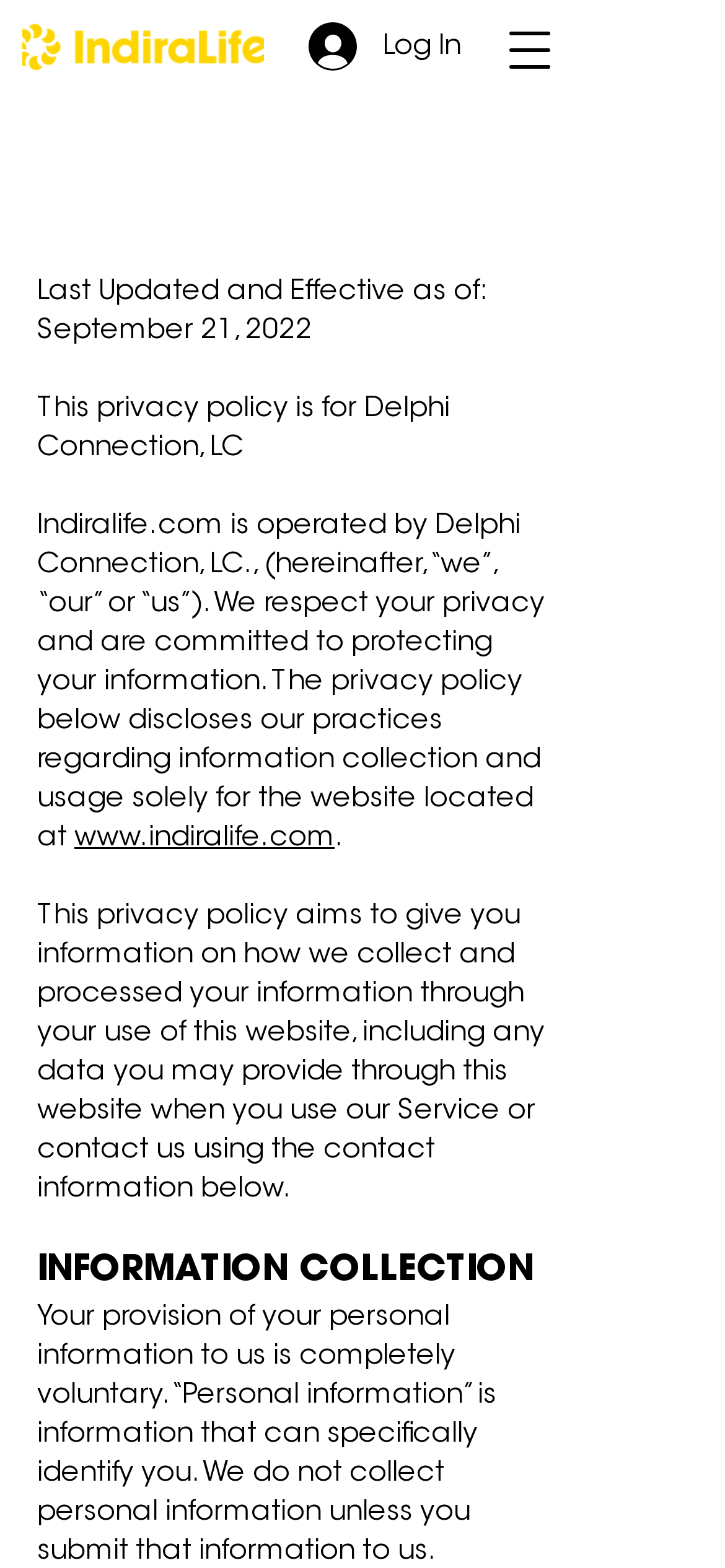When was the privacy policy last updated?
Based on the image, answer the question with as much detail as possible.

I found this information by reading the static text on the webpage, specifically the sentence 'Last Updated and Effective as of: September 21, 2022'. This sentence clearly states the date when the privacy policy was last updated.